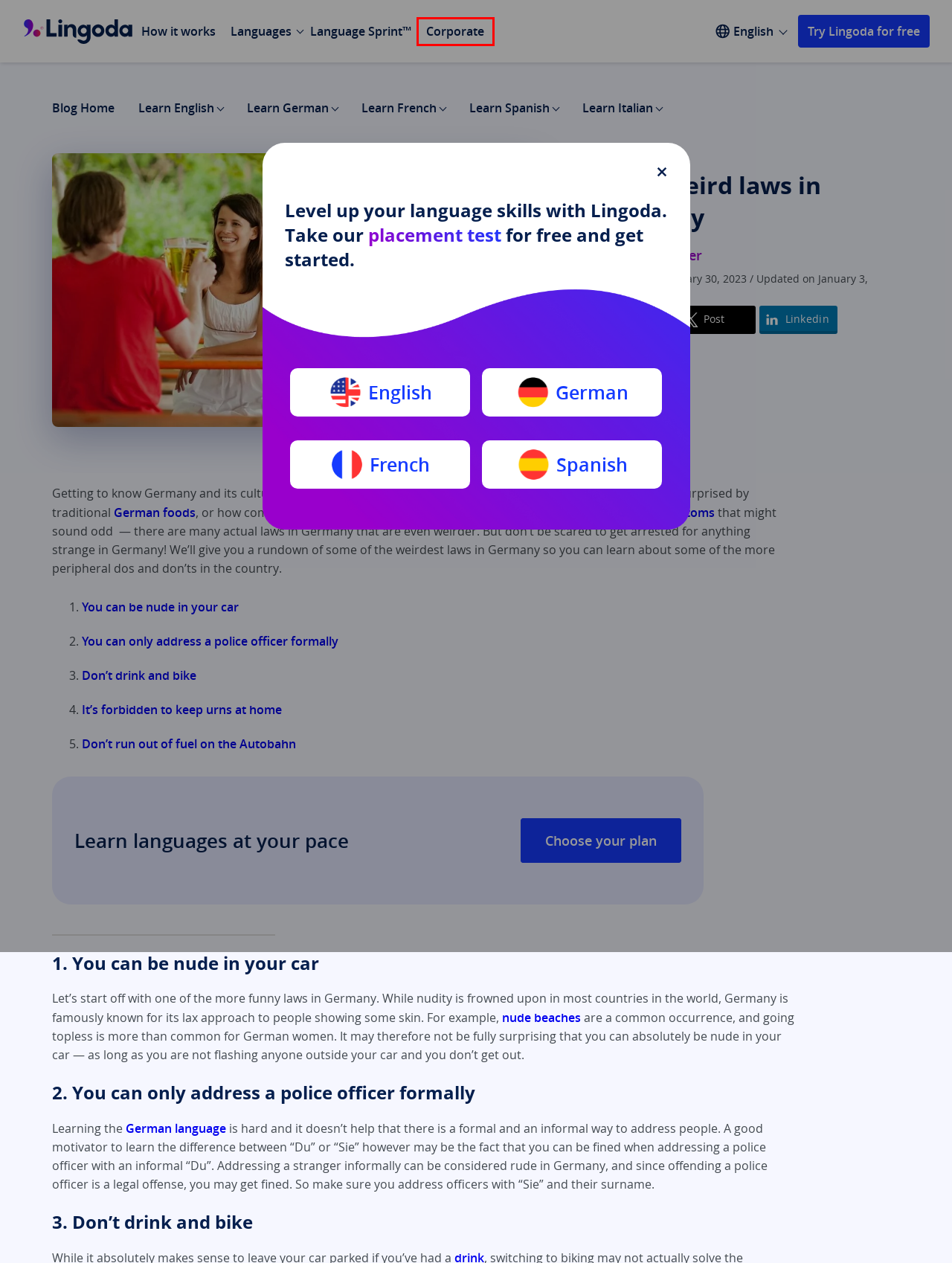A screenshot of a webpage is given with a red bounding box around a UI element. Choose the description that best matches the new webpage shown after clicking the element within the red bounding box. Here are the candidates:
A. 10 do’s and don’ts in Germany - Lingoda
B. How it Works | Lingoda | Learn Languages Online
C. What types of German beer are there? - Lingoda
D. How to say excuse me in German - Lingoda
E. What is traditional German food? - Lingoda
F. Corporate language training | Lingoda | Online Language School
G. Learn German Online from Native-Level Teachers | Lingoda
H. How to make friends in Germany - Lingoda

F